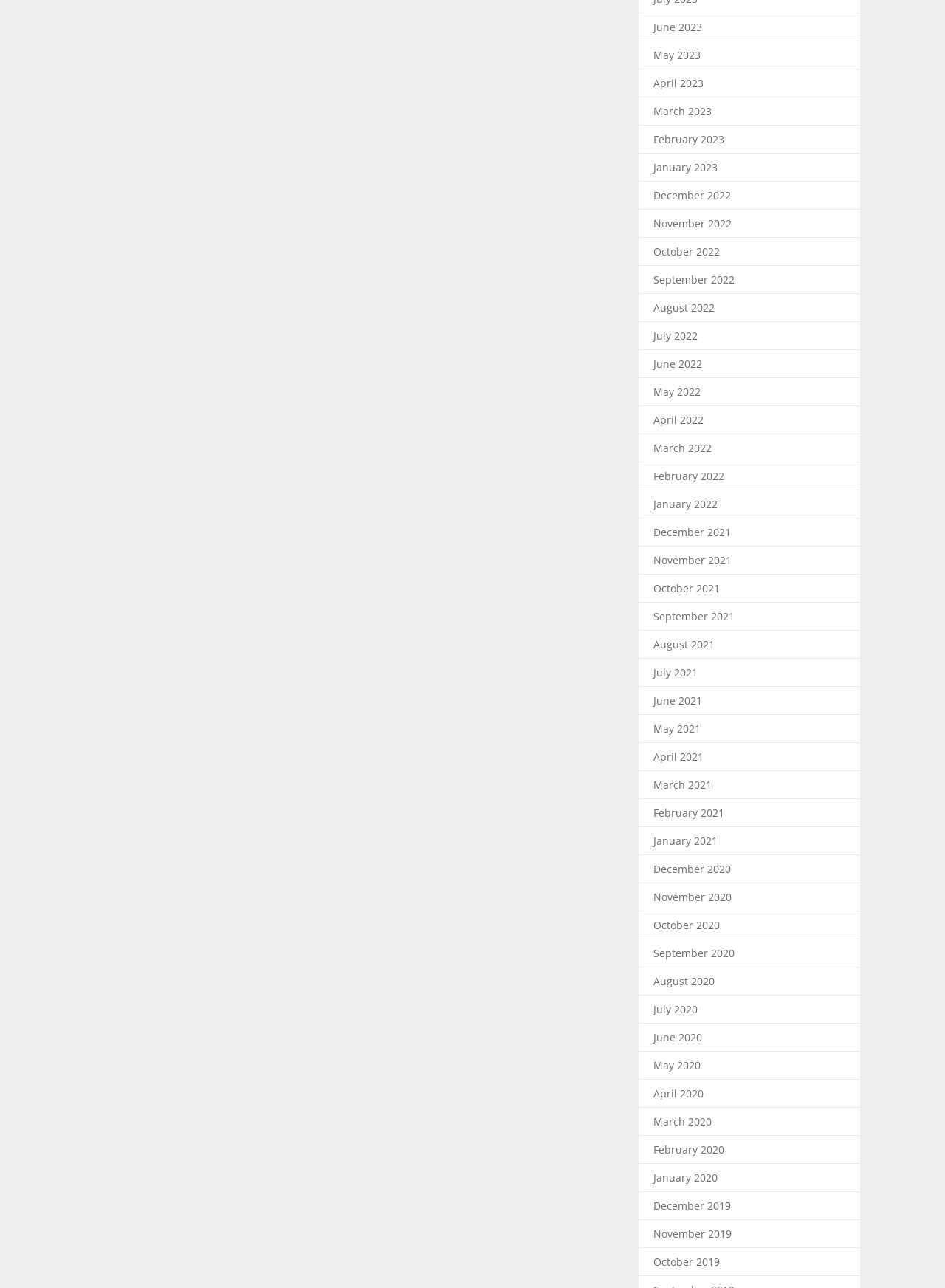Determine the bounding box coordinates of the clickable element necessary to fulfill the instruction: "view December 2019". Provide the coordinates as four float numbers within the 0 to 1 range, i.e., [left, top, right, bottom].

[0.691, 0.93, 0.773, 0.941]